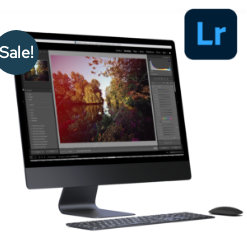Examine the image and give a thorough answer to the following question:
What is indicated by the 'Sale!' tag?

The 'Sale!' tag is prominently displayed on the screen, suggesting that there is a special promotional price associated with a beginner workshop featuring Lightroom, implying that users can learn digital photography skills at a discounted rate.